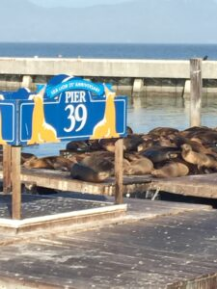Respond to the question below with a single word or phrase:
What is the main attraction at Pier 39?

sea lions